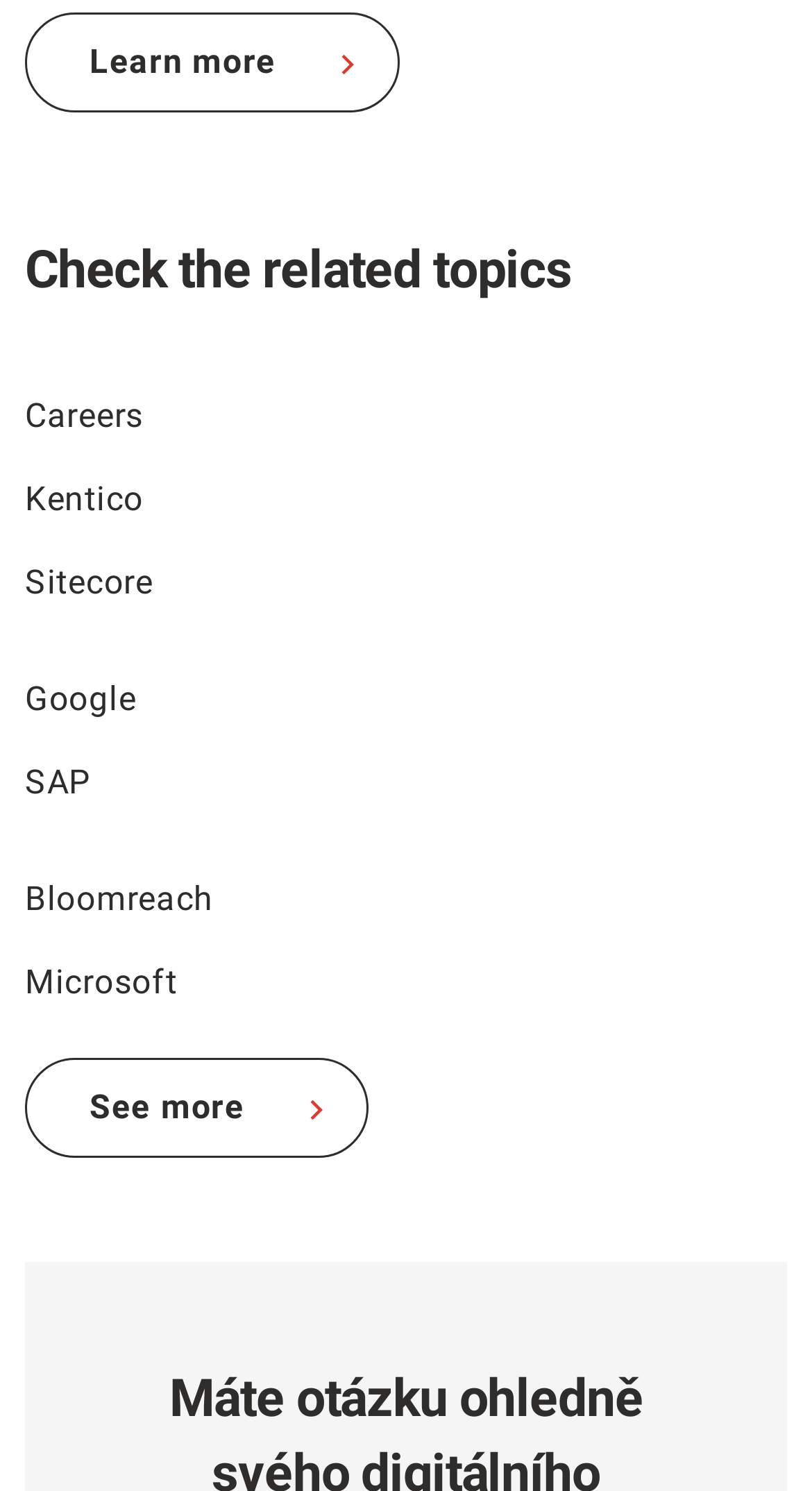Determine the bounding box coordinates of the region to click in order to accomplish the following instruction: "Visit the Kentico website". Provide the coordinates as four float numbers between 0 and 1, specifically [left, top, right, bottom].

[0.031, 0.321, 0.177, 0.348]